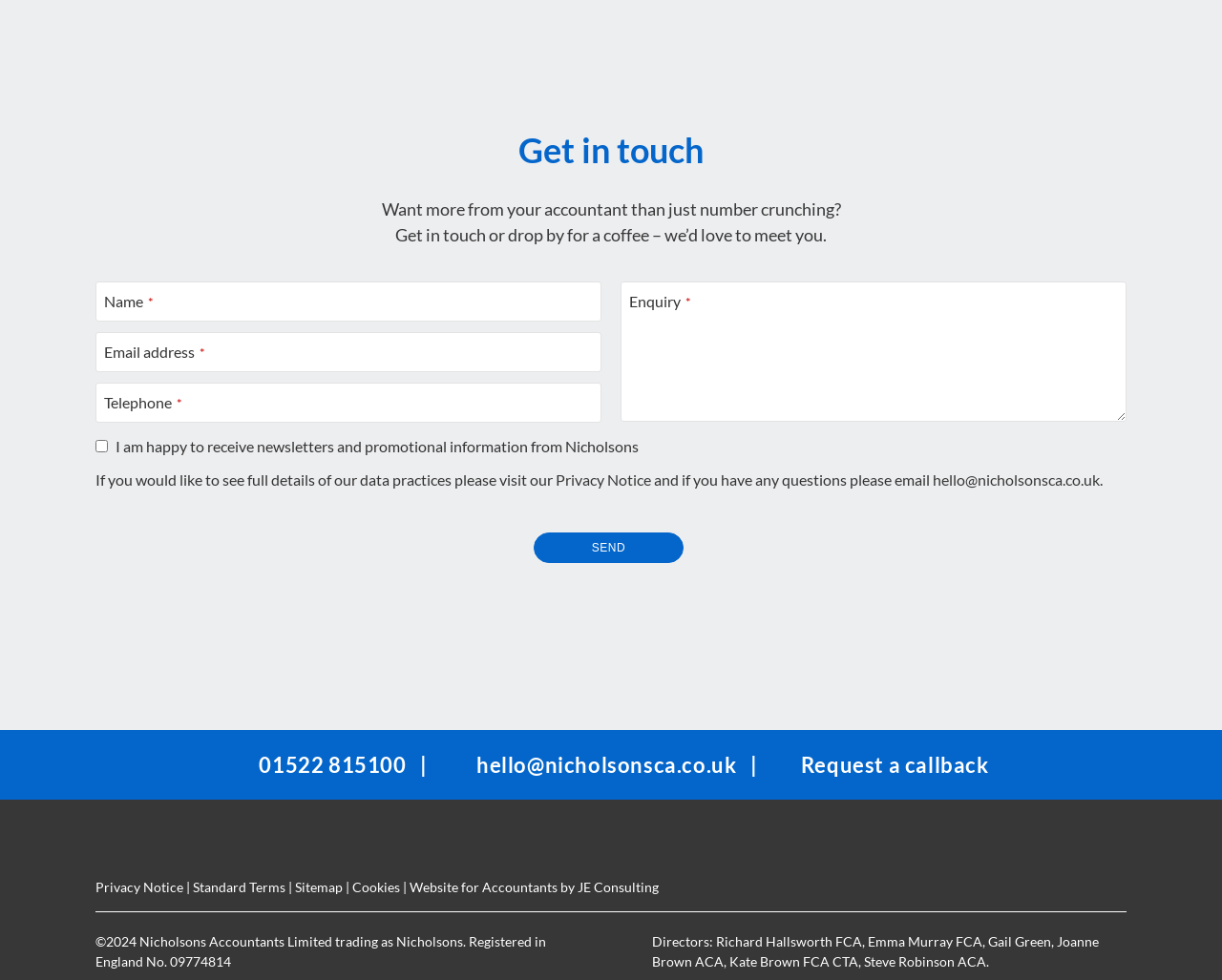From the webpage screenshot, predict the bounding box of the UI element that matches this description: "Standard Terms".

[0.158, 0.897, 0.234, 0.914]